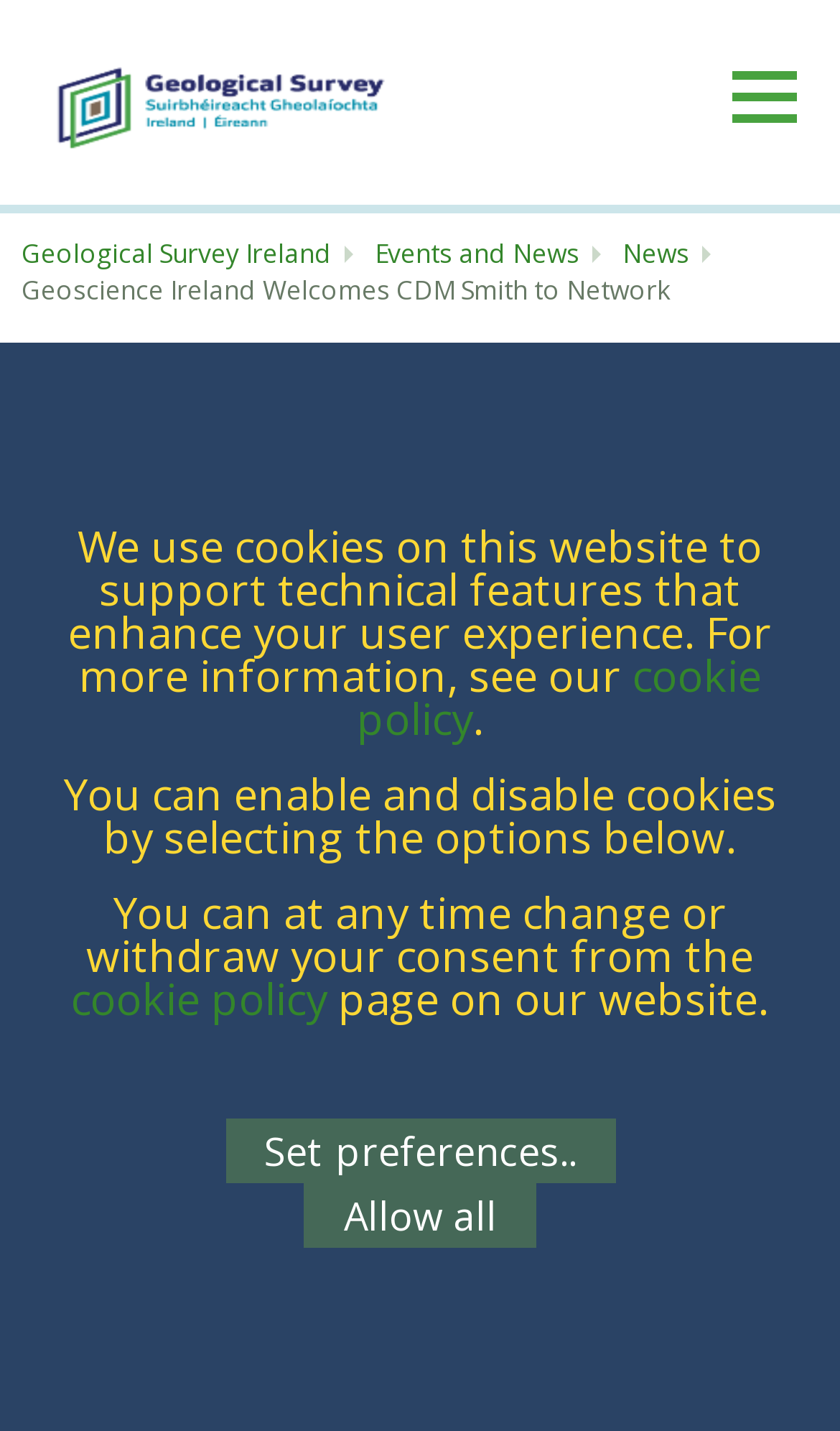Elaborate on the webpage's design and content in a detailed caption.

The webpage is about Geoscience Ireland welcoming CDM Smith to their network. At the top, there is a header section with a toggle navigation button on the right side, which controls the navigation bar. Below the header, there are three links: "Geological Survey of Ireland / Suirbhéireacht Gheolaíochta Éireann", "Geological Survey Ireland", and "Events and News", followed by a "News" link on the right side.

The main content of the webpage is divided into two sections. The first section has a heading "Geoscience Ireland Welcomes CDM Smith to Network" and a description list below it. The description list contains two terms: "Foilsithe ar:" (published on) with a corresponding detail "15 Aibreán 2019" (April 15, 2019). 

The second section of the main content has three paragraphs of text. The first paragraph welcomes CDM Smith to the Geoscience Ireland business network. The second paragraph describes CDM Smith's activities in Ireland since 2001, providing support to government agencies, industry, institutions, and research groups for the development and implementation of engineering and environmental processes. The third paragraph continues to welcome CDM Smith to Geoscience Ireland.

At the bottom of the webpage, there is a section about cookies, with a paragraph explaining their use and a link to the cookie policy. Below this, there are options to enable and disable cookies, with a link to the cookie policy again. Finally, there are two buttons: "Set preferences.." and "Allow all".